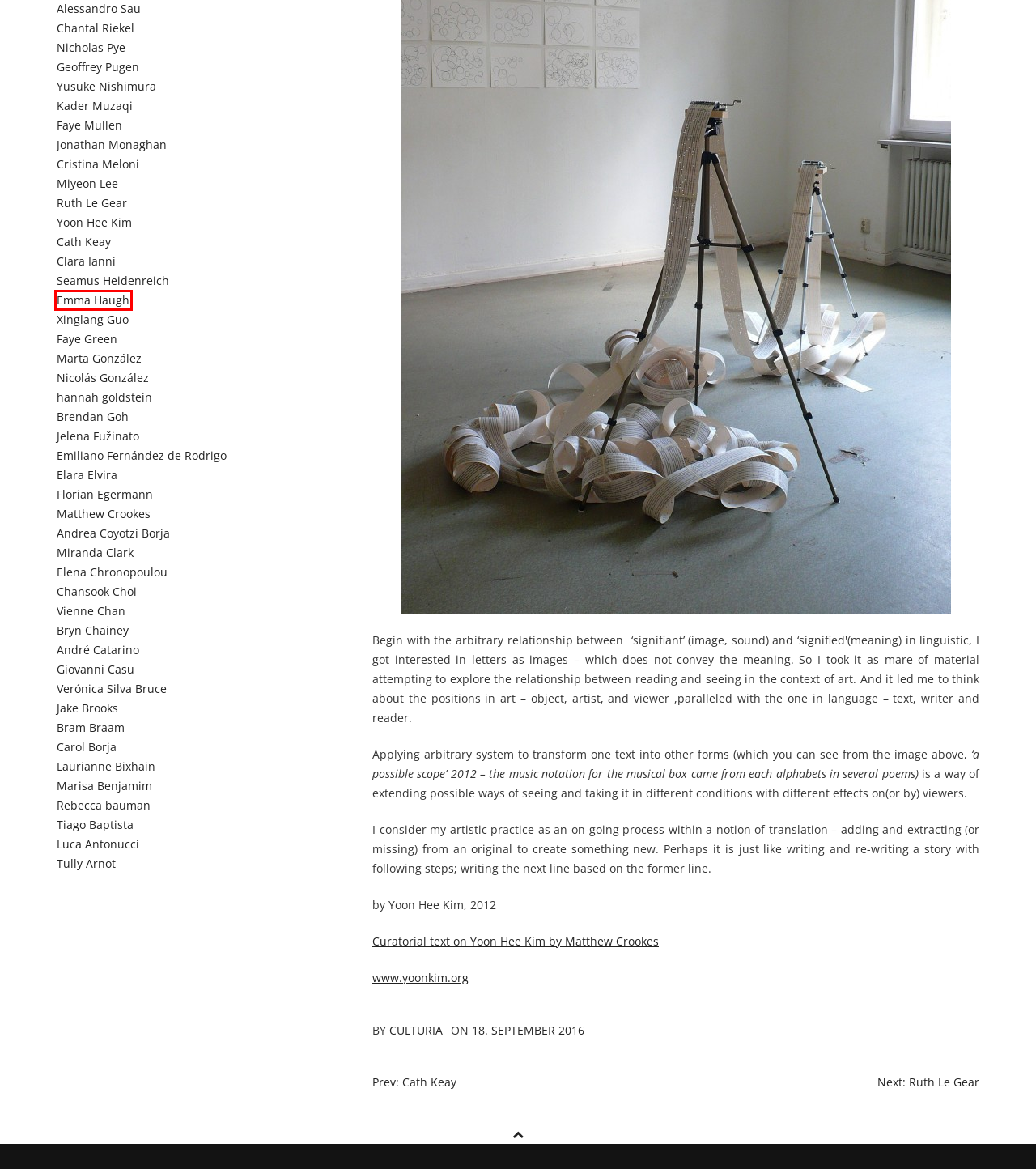You have a screenshot of a webpage with an element surrounded by a red bounding box. Choose the webpage description that best describes the new page after clicking the element inside the red bounding box. Here are the candidates:
A. Marisa Benjamim – culturia | research on artistic process | Berlin
B. Bram Braam – culturia | research on artistic process | Berlin
C. Kader Muzaqi – culturia | research on artistic process | Berlin
D. Verónica Silva Bruce – culturia | research on artistic process | Berlin
E. Critical text – Yoon Hee Kim – culturia | research on artistic process | Berlin
F. Emma Haugh – culturia | research on artistic process | Berlin
G. Ruth Le Gear – culturia | research on artistic process | Berlin
H. Faye Mullen – culturia | research on artistic process | Berlin

F